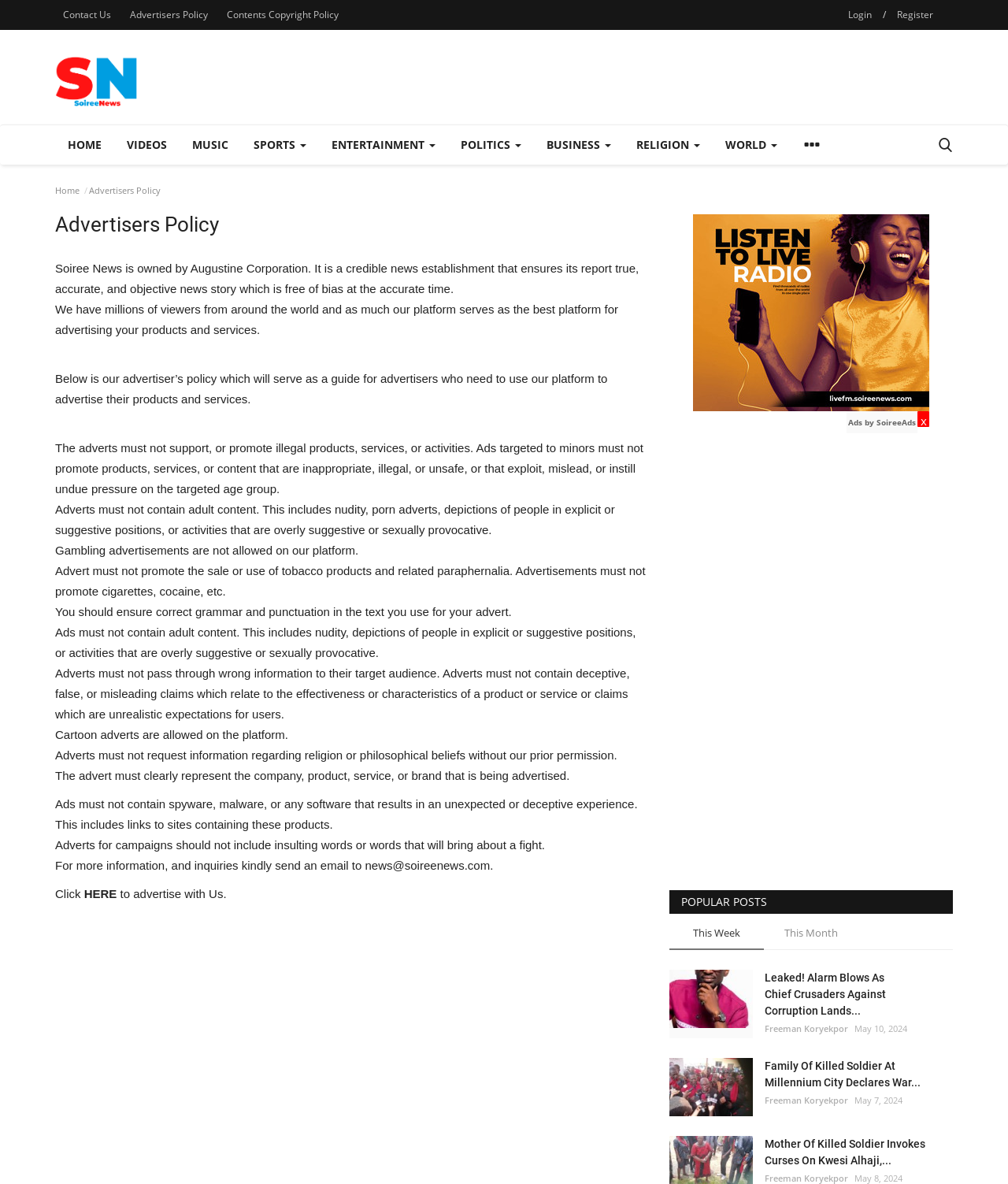Please determine the bounding box coordinates of the element to click in order to execute the following instruction: "Click Register". The coordinates should be four float numbers between 0 and 1, specified as [left, top, right, bottom].

[0.882, 0.003, 0.934, 0.023]